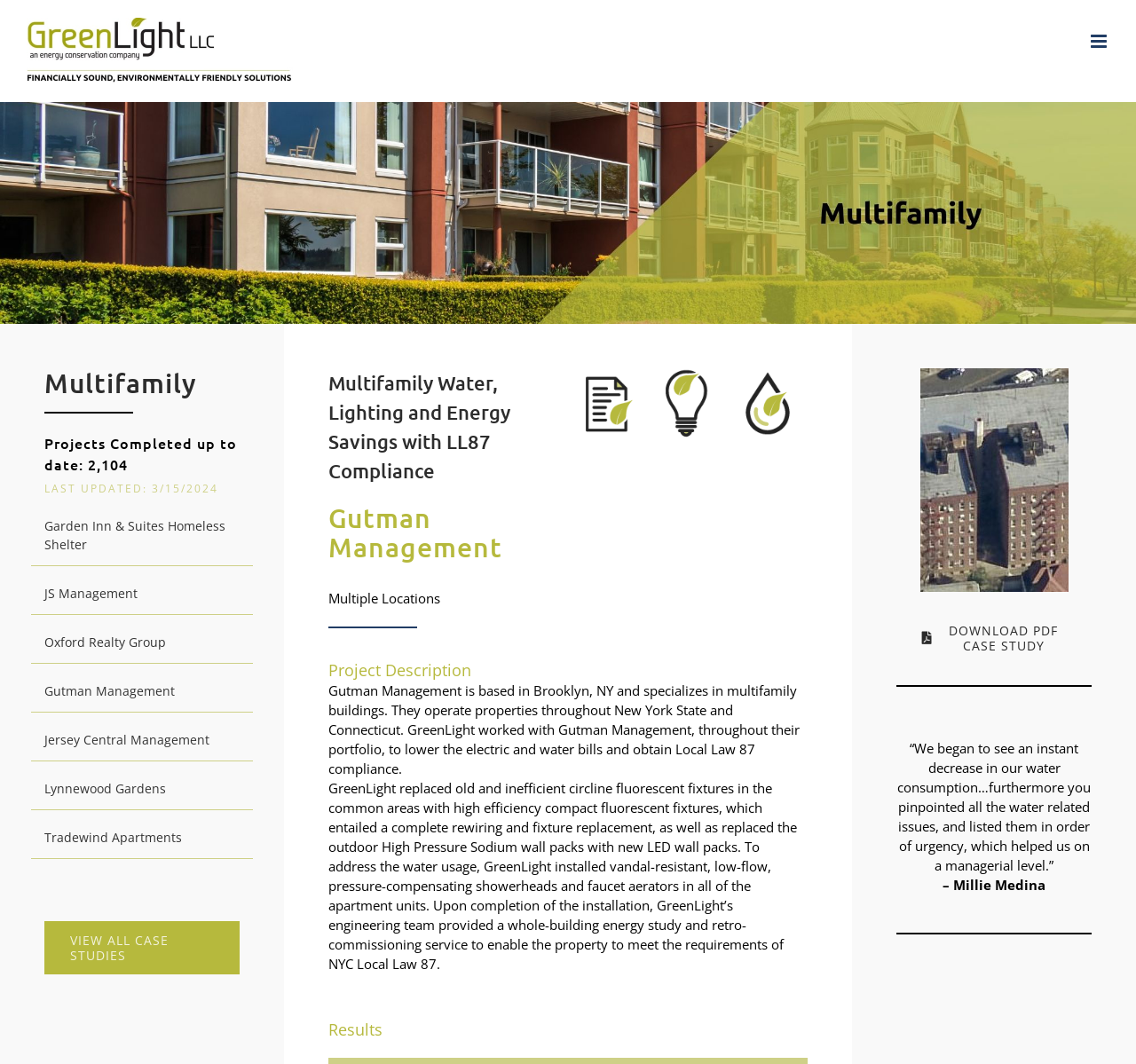Pinpoint the bounding box coordinates of the clickable area necessary to execute the following instruction: "Toggle mobile menu". The coordinates should be given as four float numbers between 0 and 1, namely [left, top, right, bottom].

[0.96, 0.03, 0.977, 0.048]